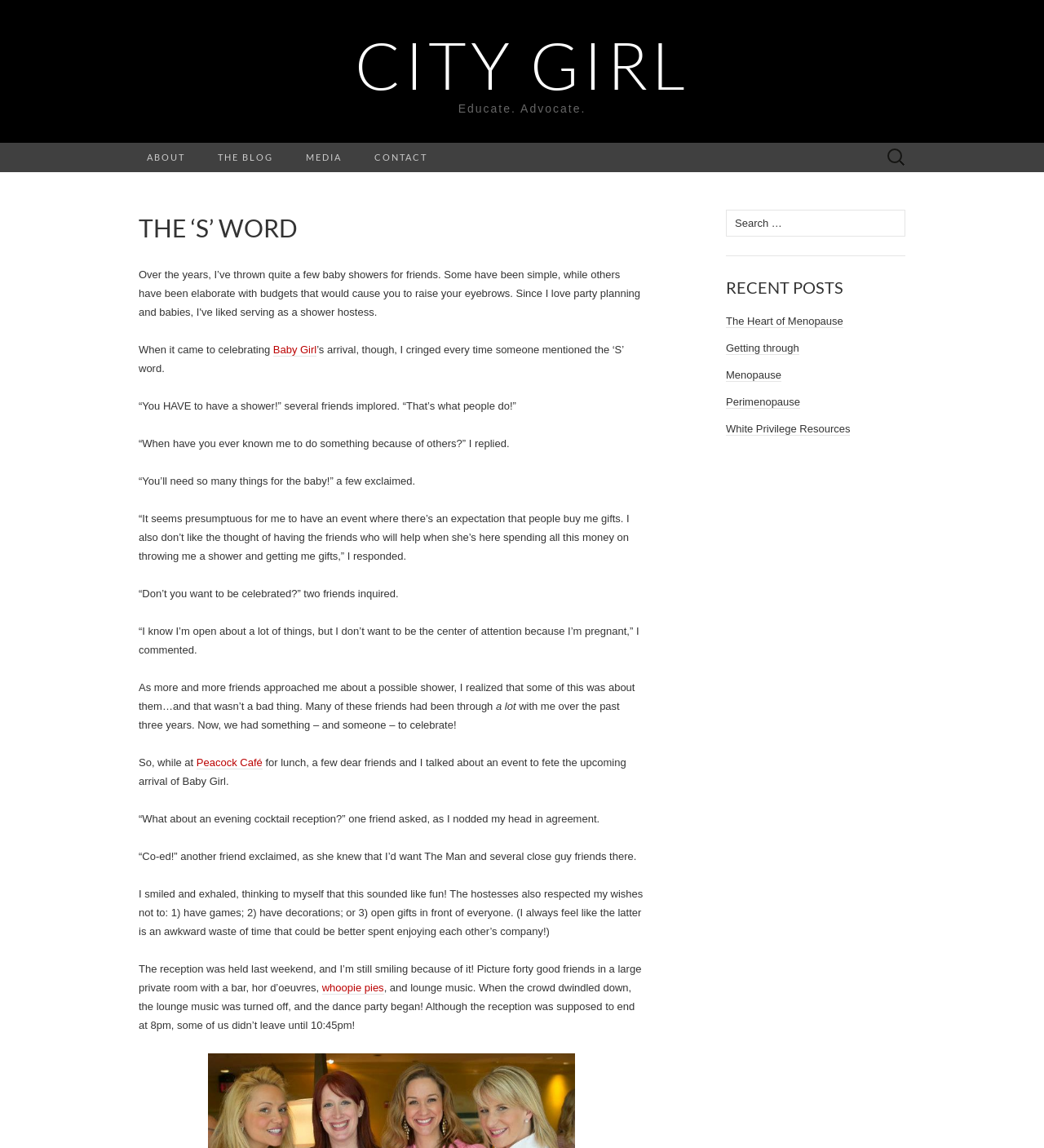Please mark the bounding box coordinates of the area that should be clicked to carry out the instruction: "Go to ABOUT page".

[0.125, 0.124, 0.193, 0.15]